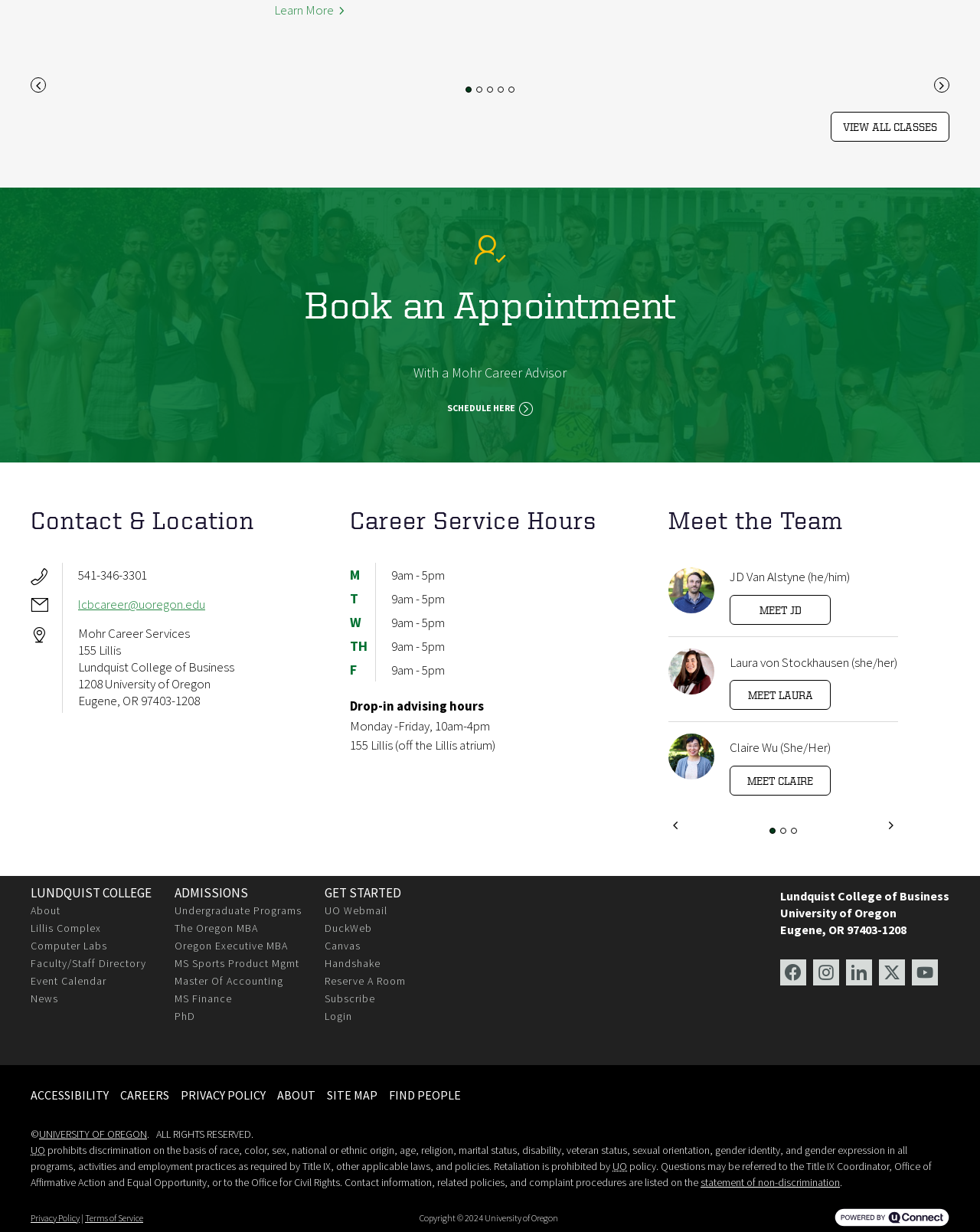Please reply to the following question with a single word or a short phrase:
What is the phone number of Mohr Career Services?

541-346-3301